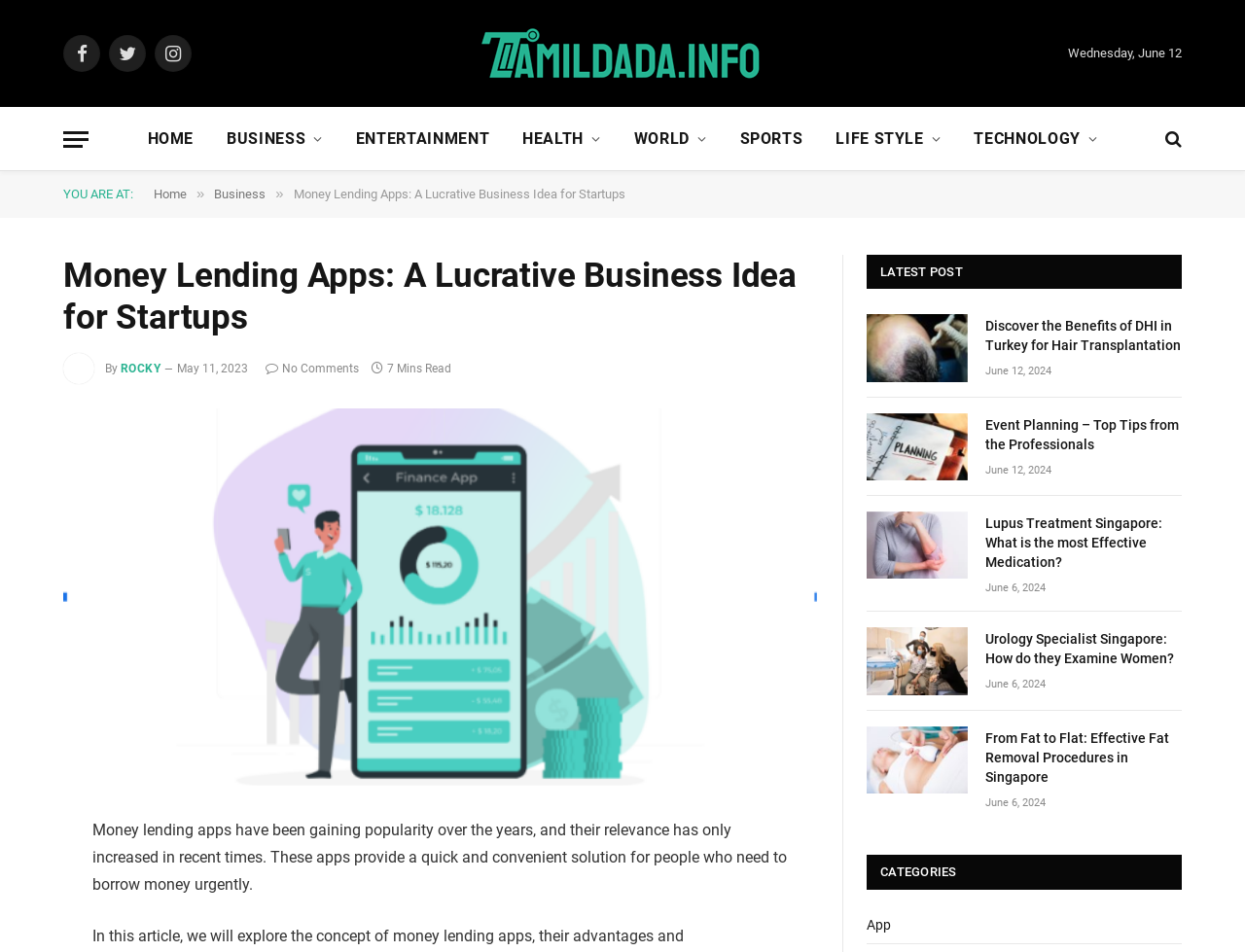Please identify the bounding box coordinates of the element that needs to be clicked to perform the following instruction: "Click on the Facebook link".

[0.051, 0.037, 0.08, 0.076]